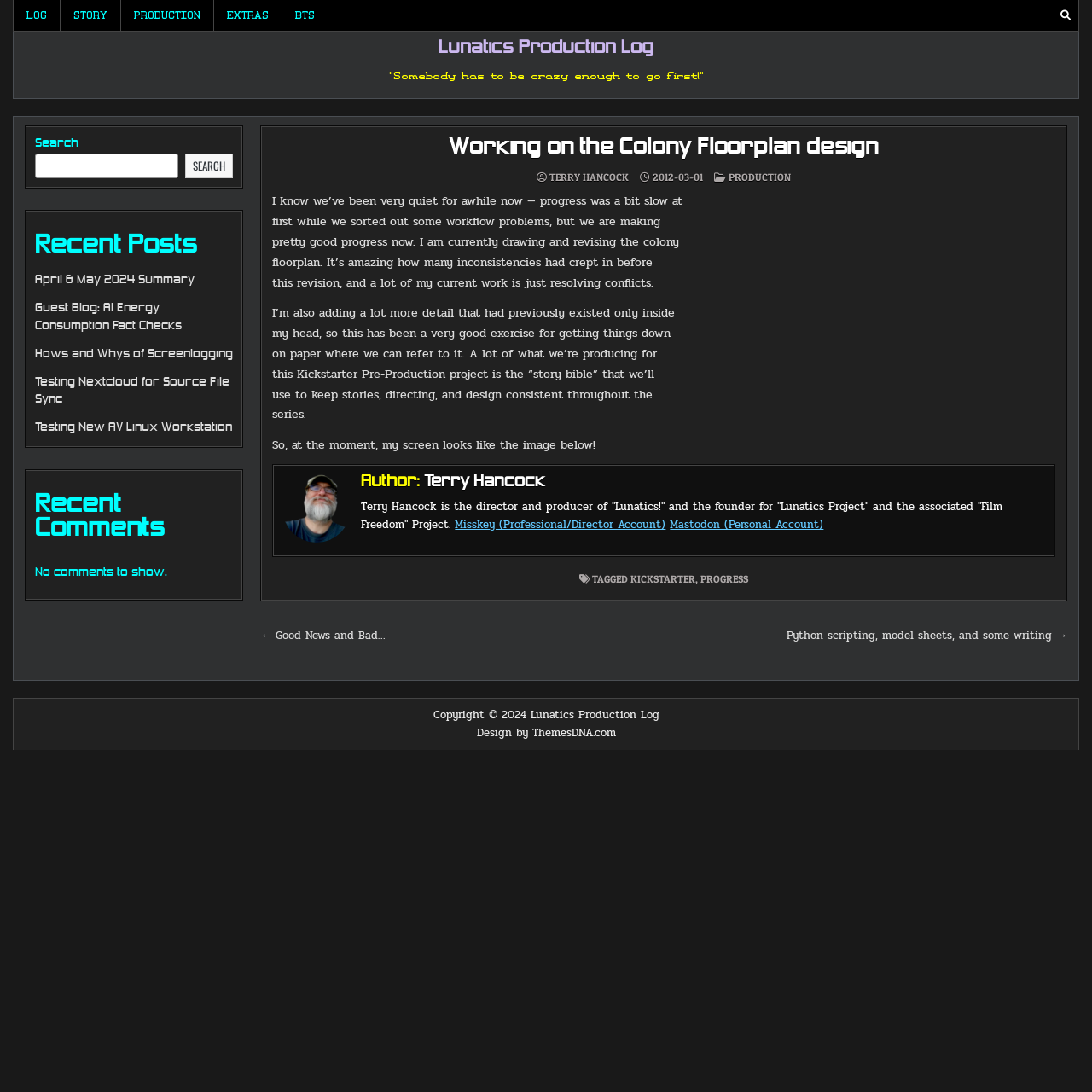Please specify the bounding box coordinates in the format (top-left x, top-left y, bottom-right x, bottom-right y), with values ranging from 0 to 1. Identify the bounding box for the UI component described as follows: parent_node: SEARCH name="s"

[0.032, 0.14, 0.163, 0.163]